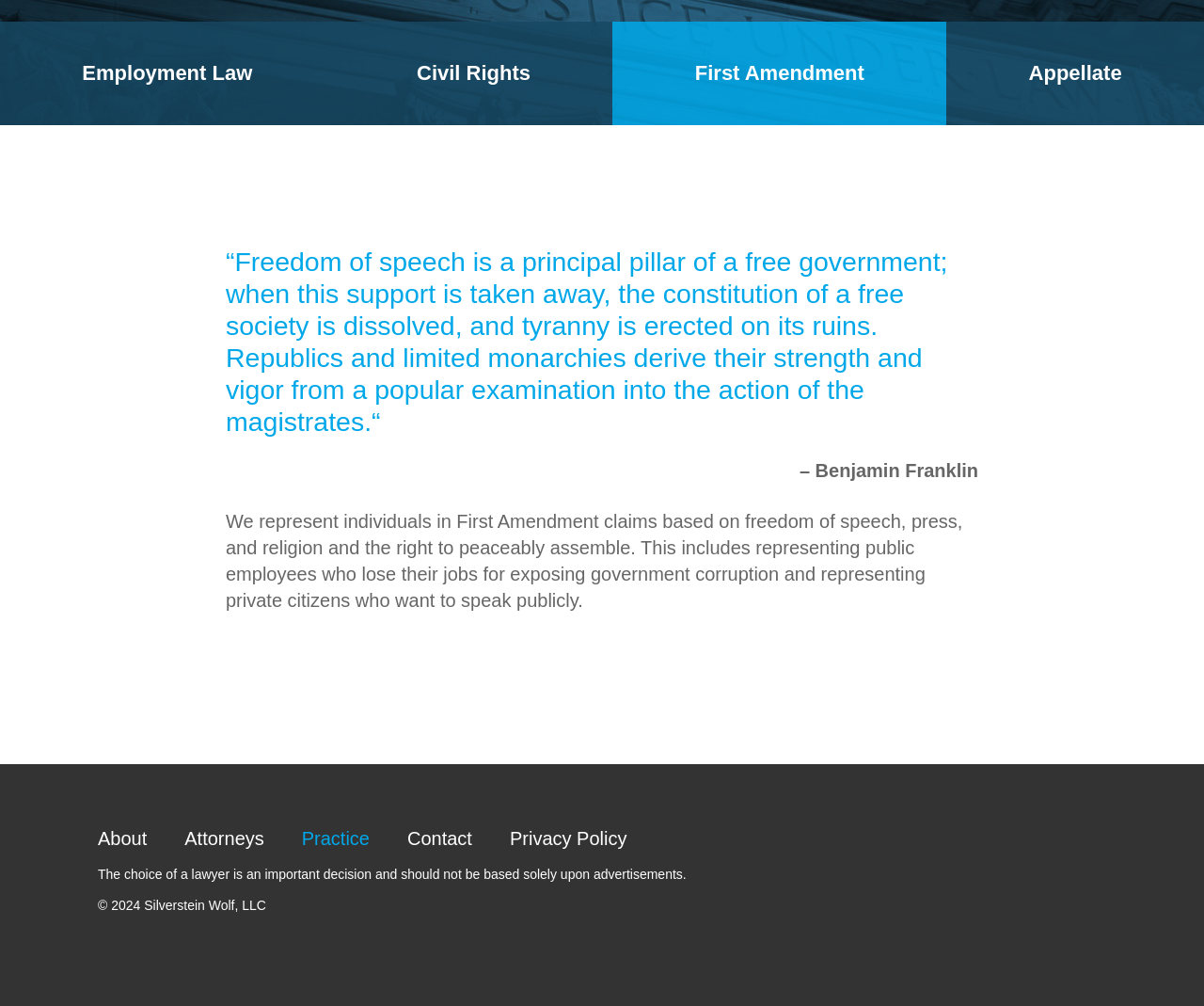From the element description: "Species Index", extract the bounding box coordinates of the UI element. The coordinates should be expressed as four float numbers between 0 and 1, in the order [left, top, right, bottom].

None